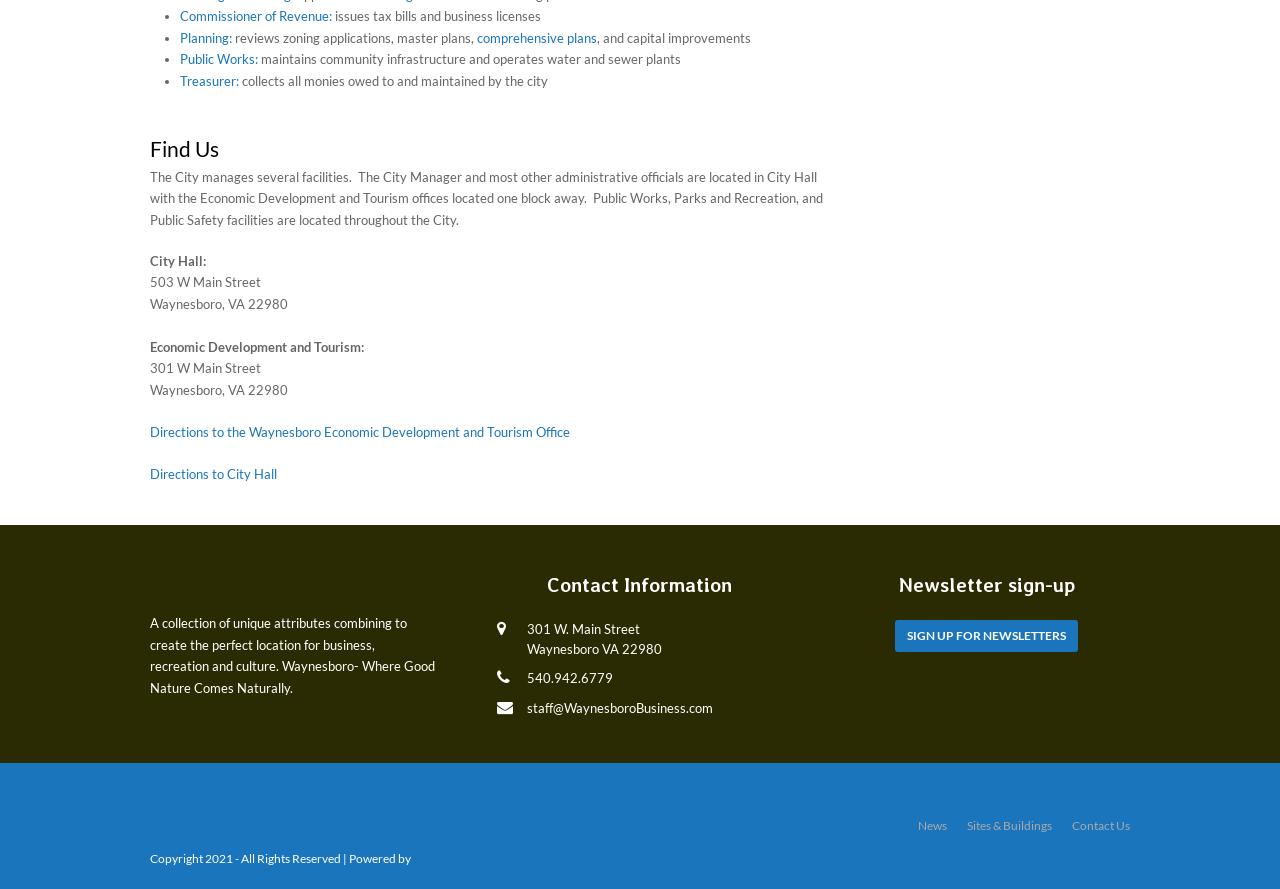What is the address of City Hall?
Refer to the image and provide a one-word or short phrase answer.

503 W Main Street, Waynesboro, VA 22980